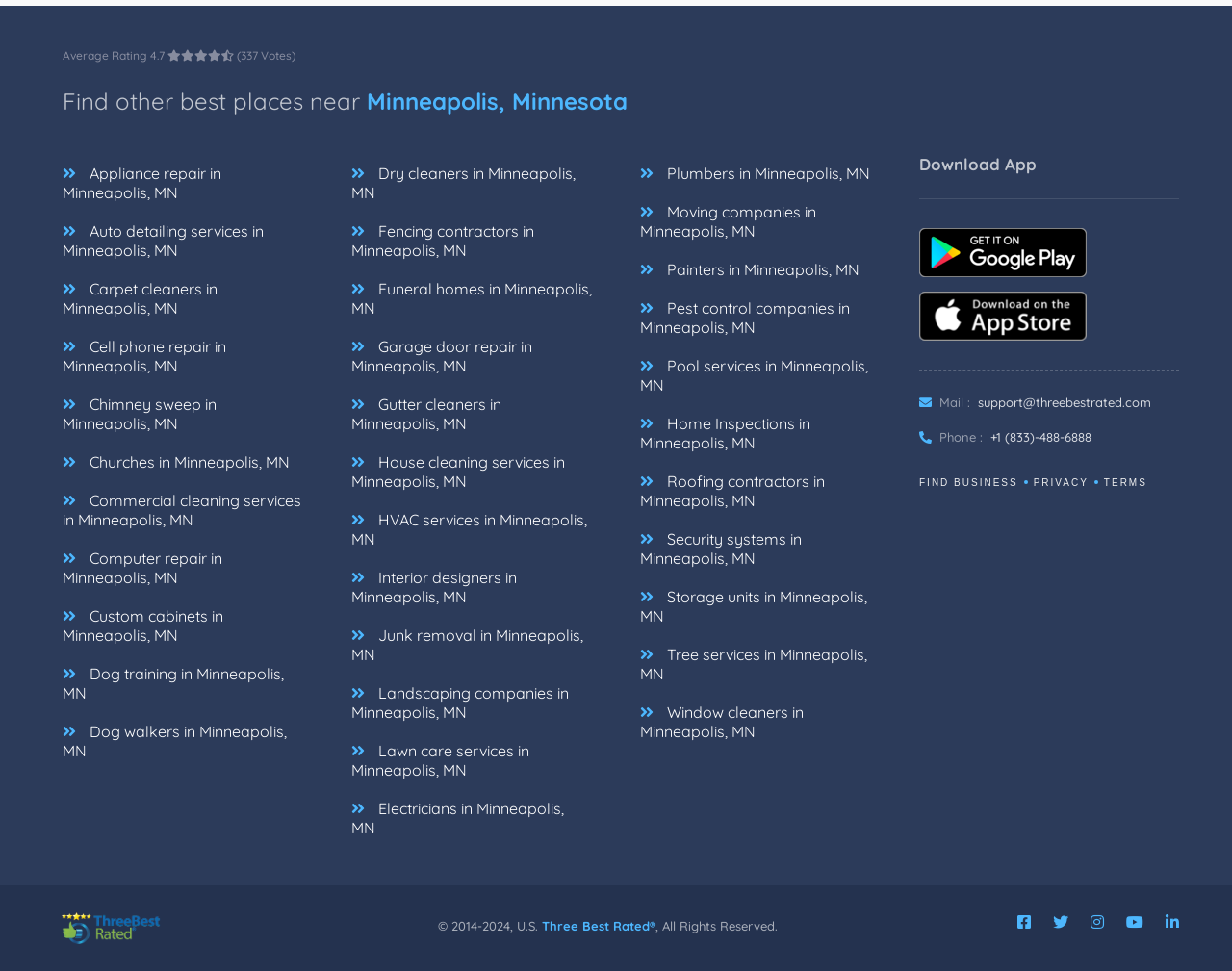Please locate the bounding box coordinates of the element that should be clicked to complete the given instruction: "Find businesses".

[0.746, 0.491, 0.826, 0.502]